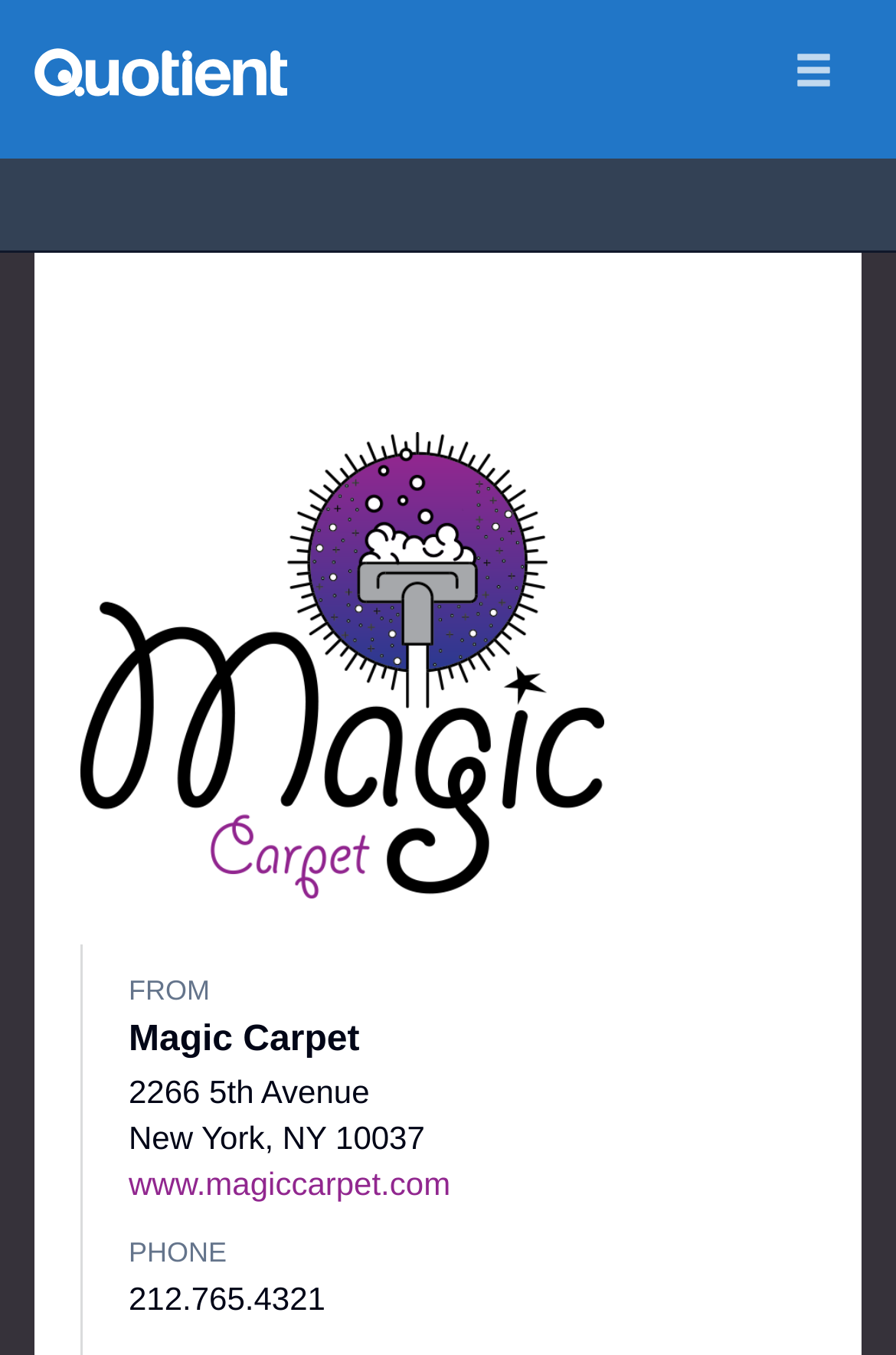Elaborate on the information and visuals displayed on the webpage.

The webpage appears to be a template for a commercial carpet cleaning quote, with a prominent image of "Magic Carpet" taking up a significant portion of the top half of the page. 

At the top right corner, there is a button labeled "Menu". Next to it, on the top left, is a link to "Quotient" accompanied by an image with the same name. 

Below the image, there is a section containing the company's contact information. This section starts with the label "FROM" and is followed by the company's address, "2266 5th Avenue, New York, NY 10037", and a link to its website, "www.magiccarpet.com". 

Further down, there is another label "PHONE" with the company's phone number, "212.765.4321", listed below it.